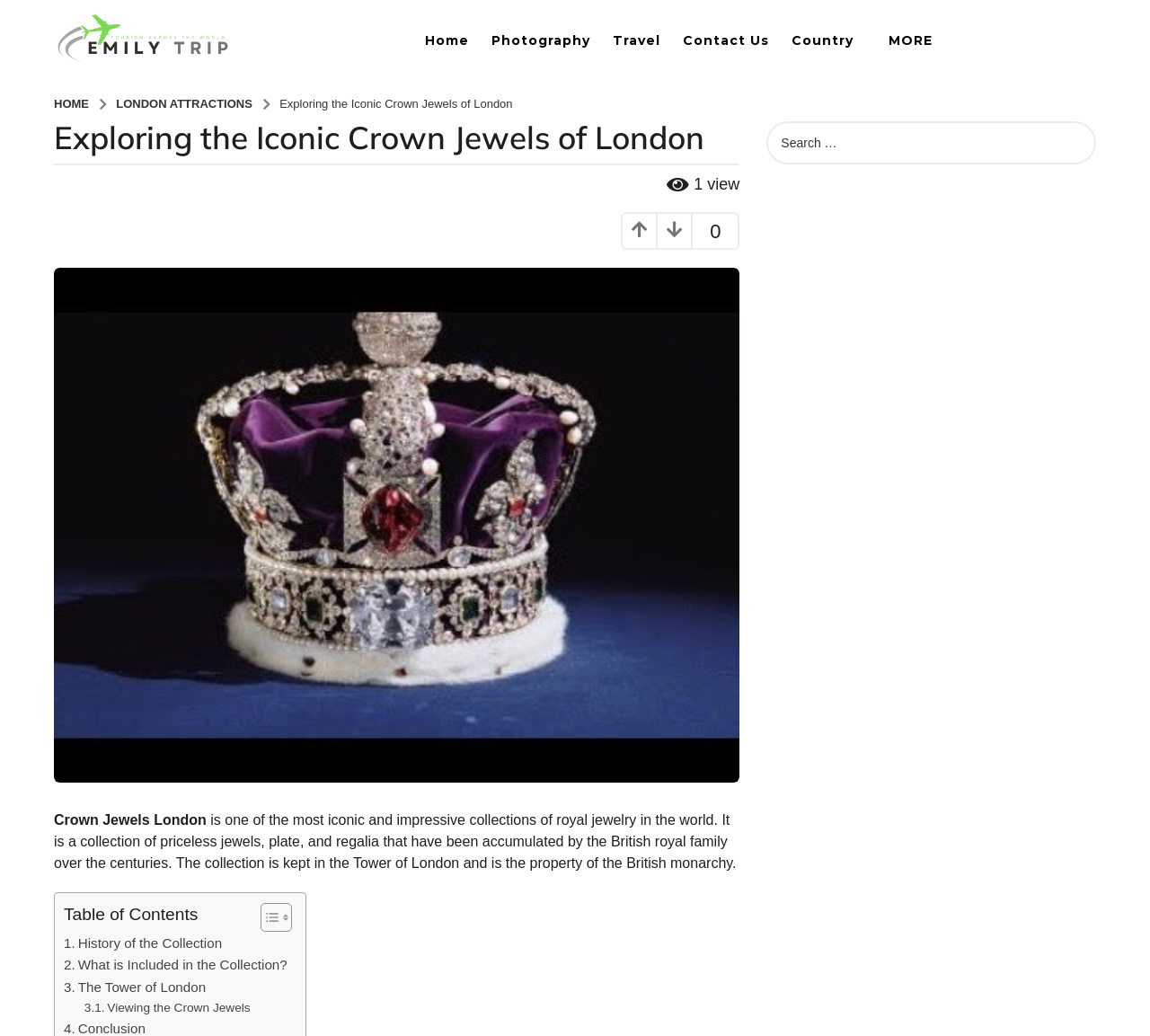What is the name of the author of the article?
Refer to the image and provide a concise answer in one word or phrase.

Emily